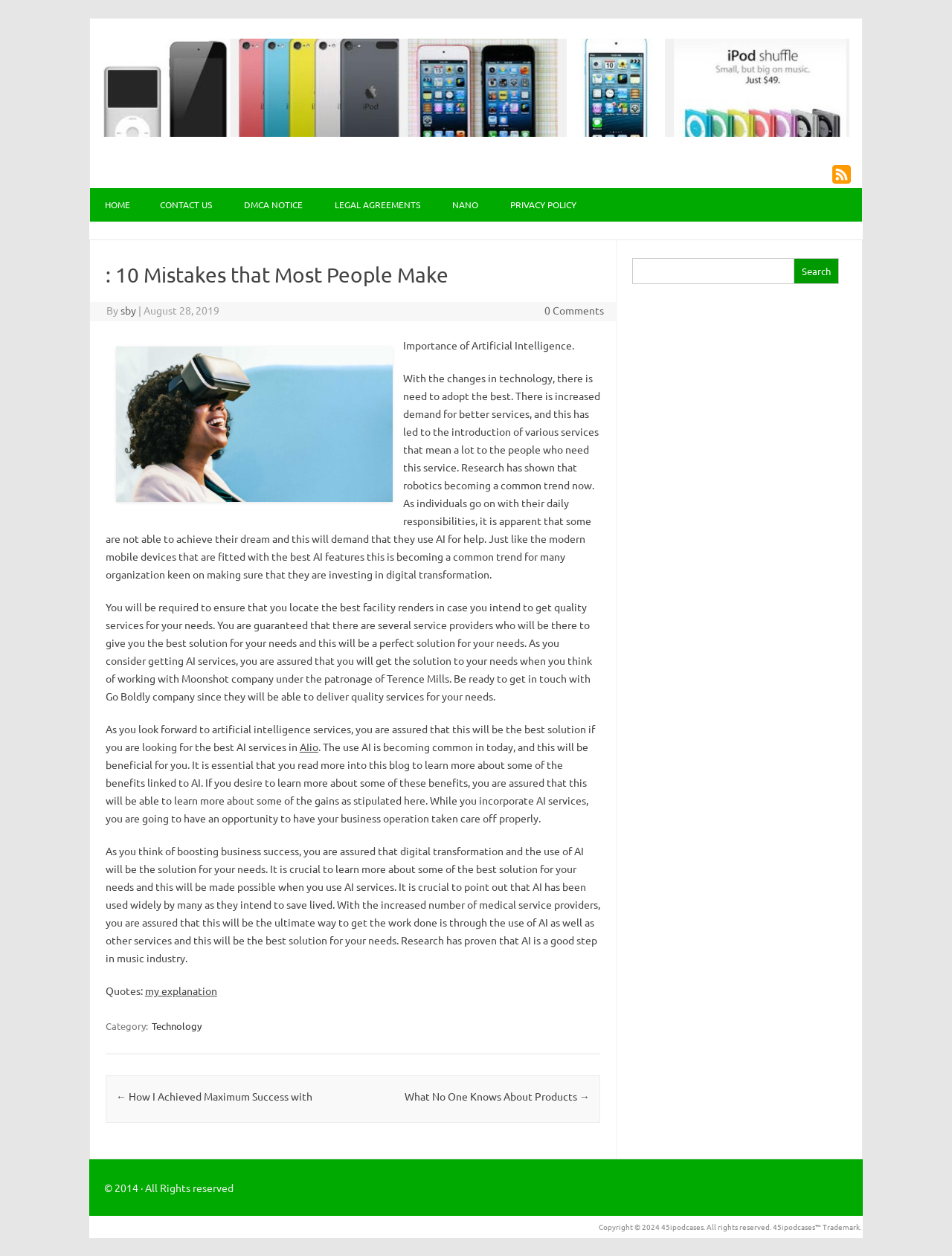Create an elaborate caption for the webpage.

The webpage is about the iPad Generation, specifically discussing the importance of artificial intelligence. At the top, there is a logo of "iPad Generation" with a link to the homepage, accompanied by an "rss" link and a "Skip to content" link. Below this, there is a navigation menu with links to "HOME", "CONTACT US", "DMCA NOTICE", "LEGAL AGREEMENTS", "NANO", and "PRIVACY POLICY".

The main content of the webpage is an article titled ": 10 Mistakes that Most People Make". The article has a heading, followed by the author's name and the date "August 28, 2019". Below this, there is an image, and then a block of text discussing the importance of artificial intelligence in today's world. The text explains how AI is becoming a common trend and how it can be beneficial for businesses.

The article continues with more text, discussing the benefits of AI and how it can be used in various industries, including the music industry. There is also a quote section with a link to "my explanation". At the bottom of the article, there is a footer section with a category link to "Technology" and a post navigation section with links to previous and next posts.

On the right side of the webpage, there is a complementary section with a search bar, allowing users to search for specific content. At the very bottom of the webpage, there is a copyright section with the year 2014 and a trademark notice for "45ipodcases".